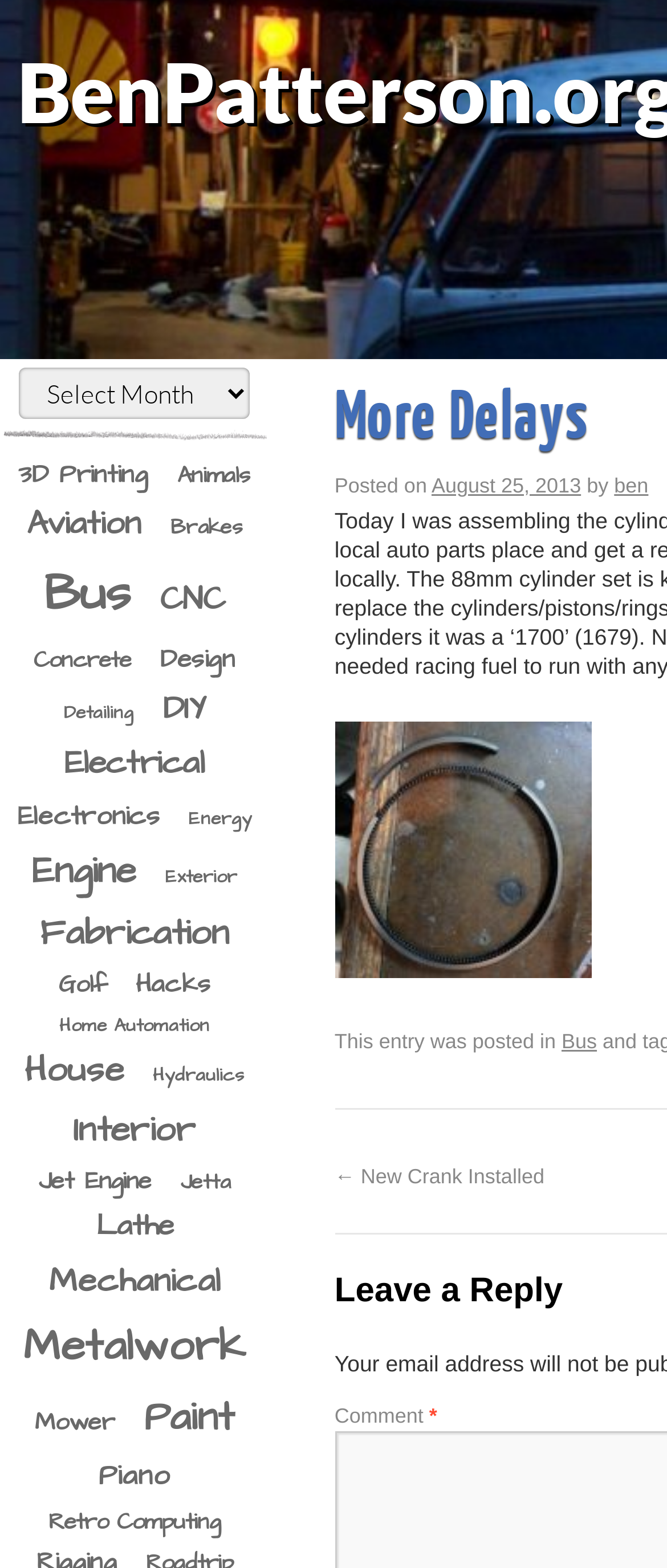Find the bounding box coordinates of the clickable area that will achieve the following instruction: "Read the post 'Broken Ring'".

[0.502, 0.61, 0.886, 0.627]